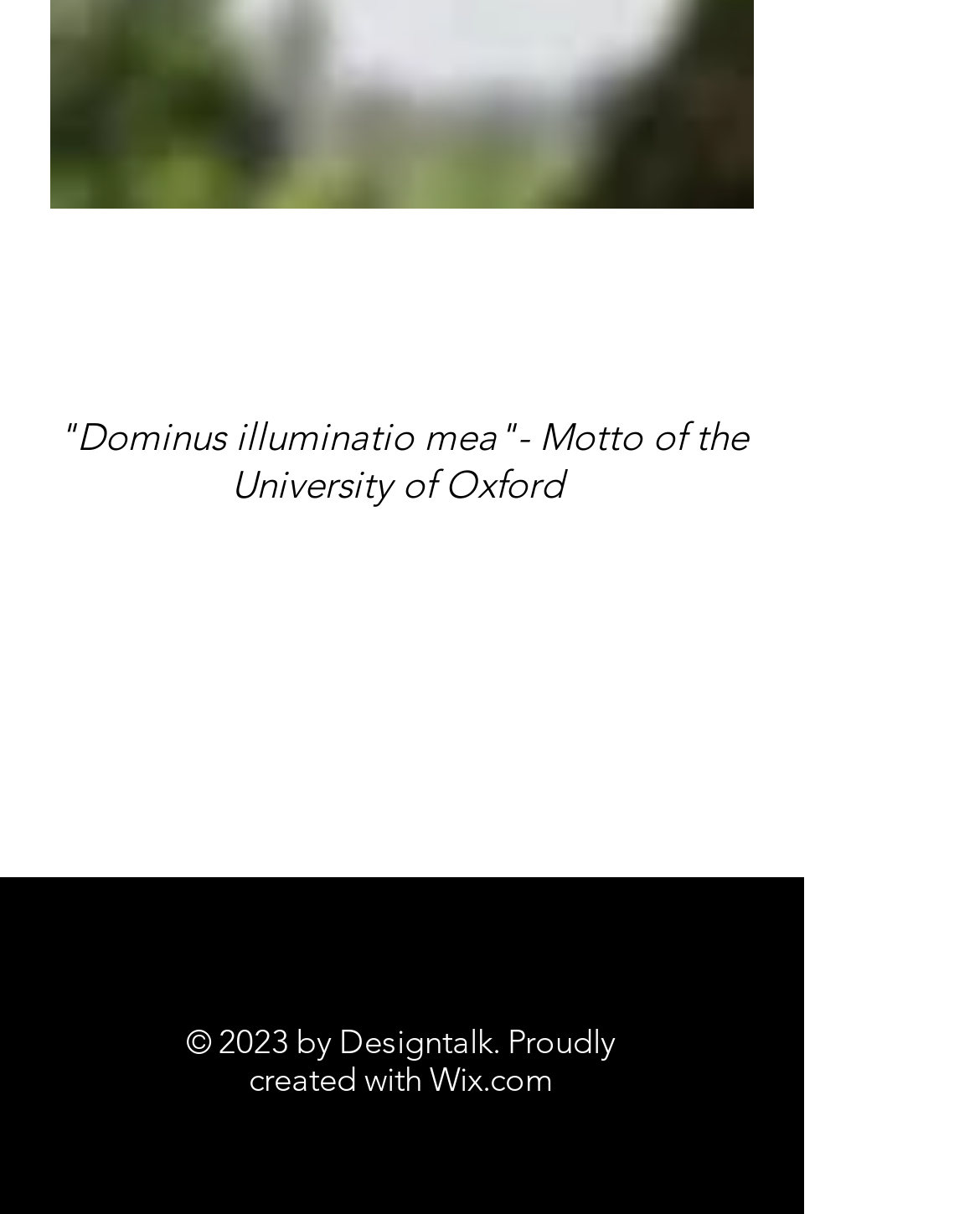What is the motto of the University of Oxford?
Please use the image to provide a one-word or short phrase answer.

Dominus illuminatio mea